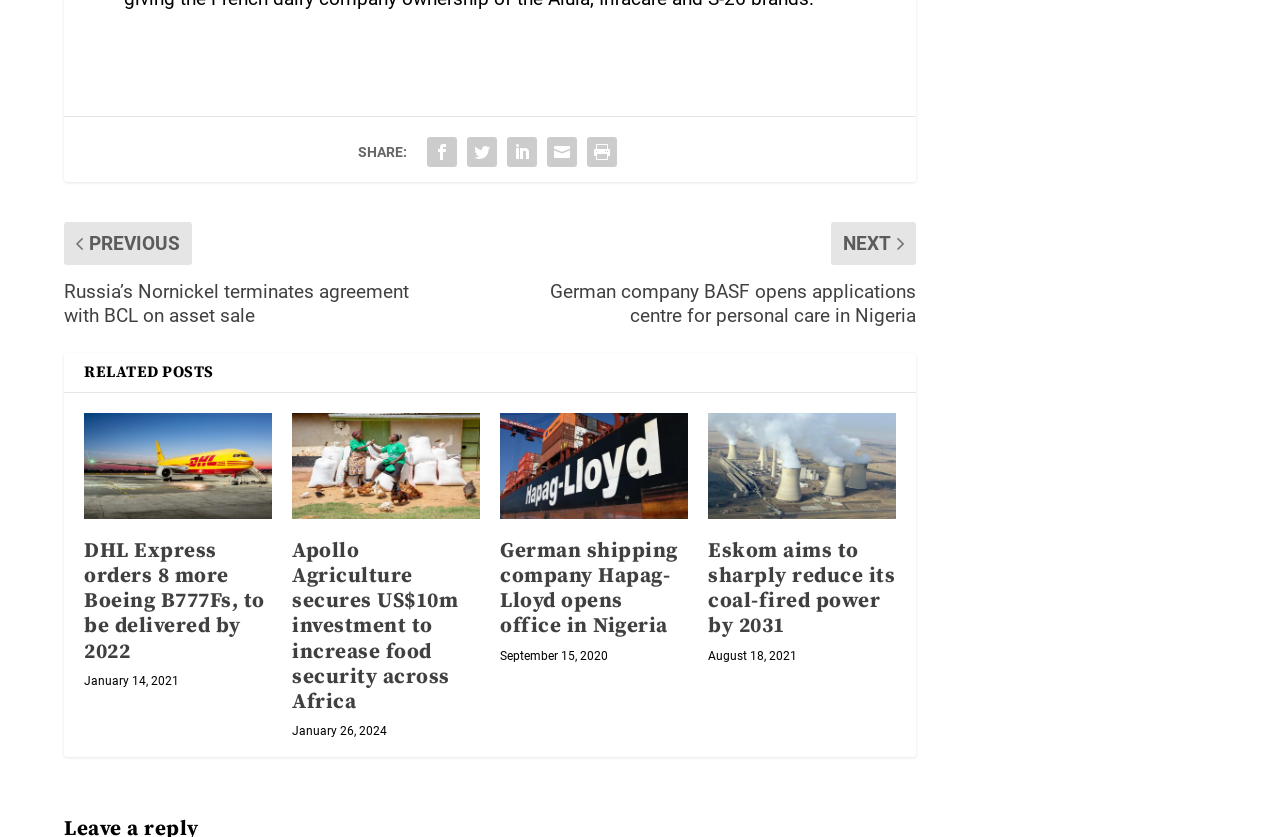What is the purpose of the 'Leave a reply' section?
Refer to the image and answer the question using a single word or phrase.

Commenting on posts